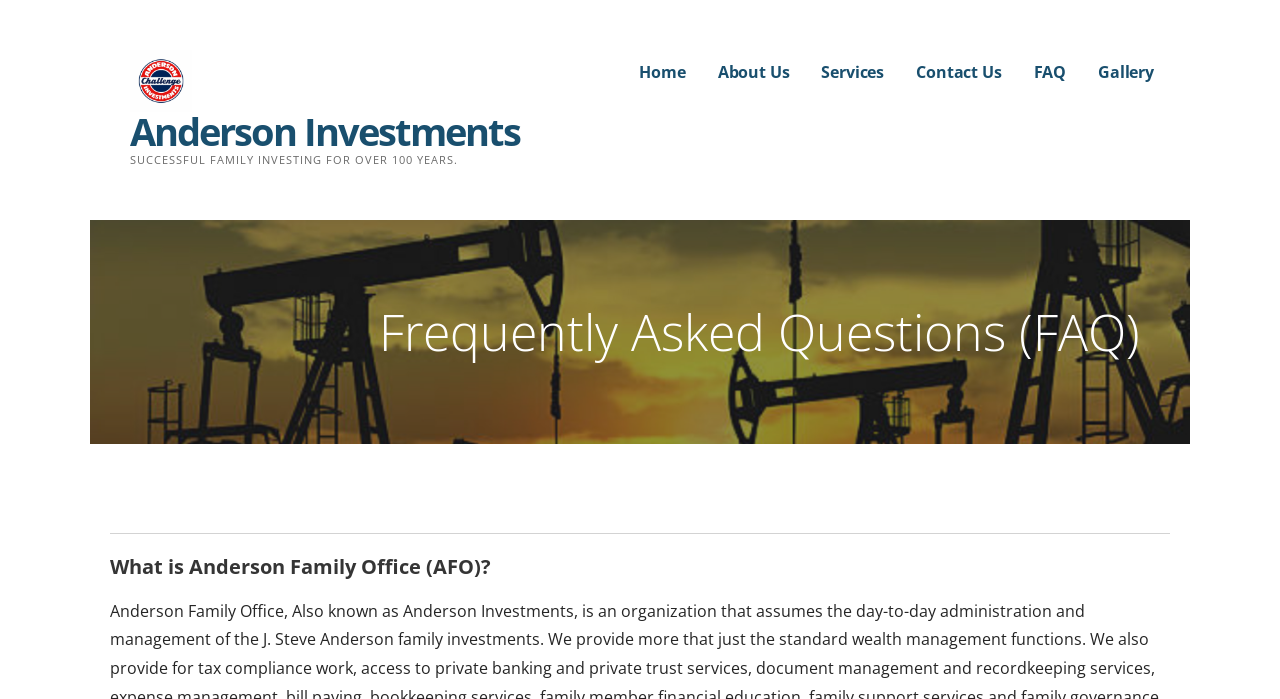Extract the main title from the webpage and generate its text.

Frequently Asked Questions (FAQ)